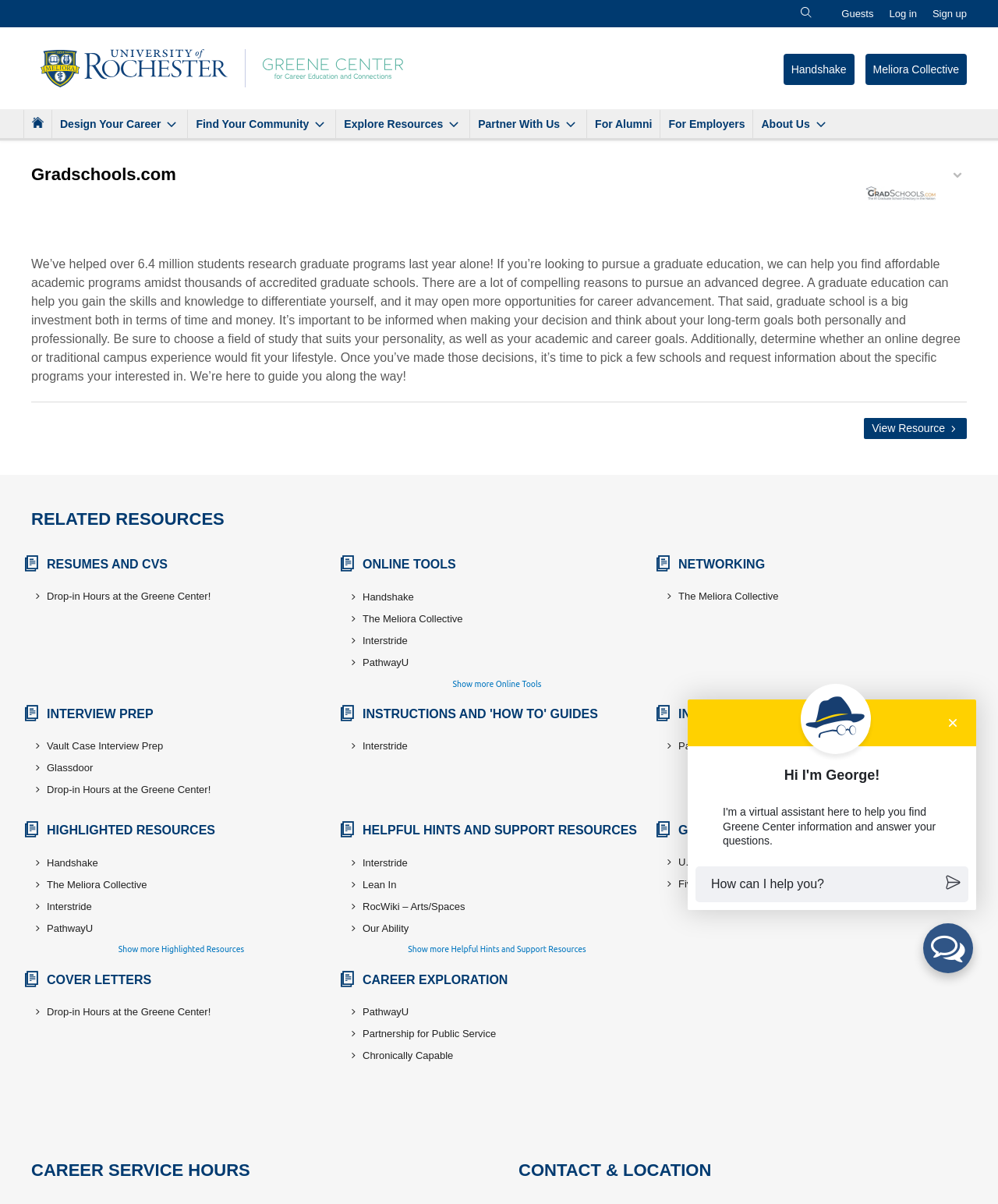Can you show the bounding box coordinates of the region to click on to complete the task described in the instruction: "Open chat with the university"?

[0.925, 0.767, 0.975, 0.808]